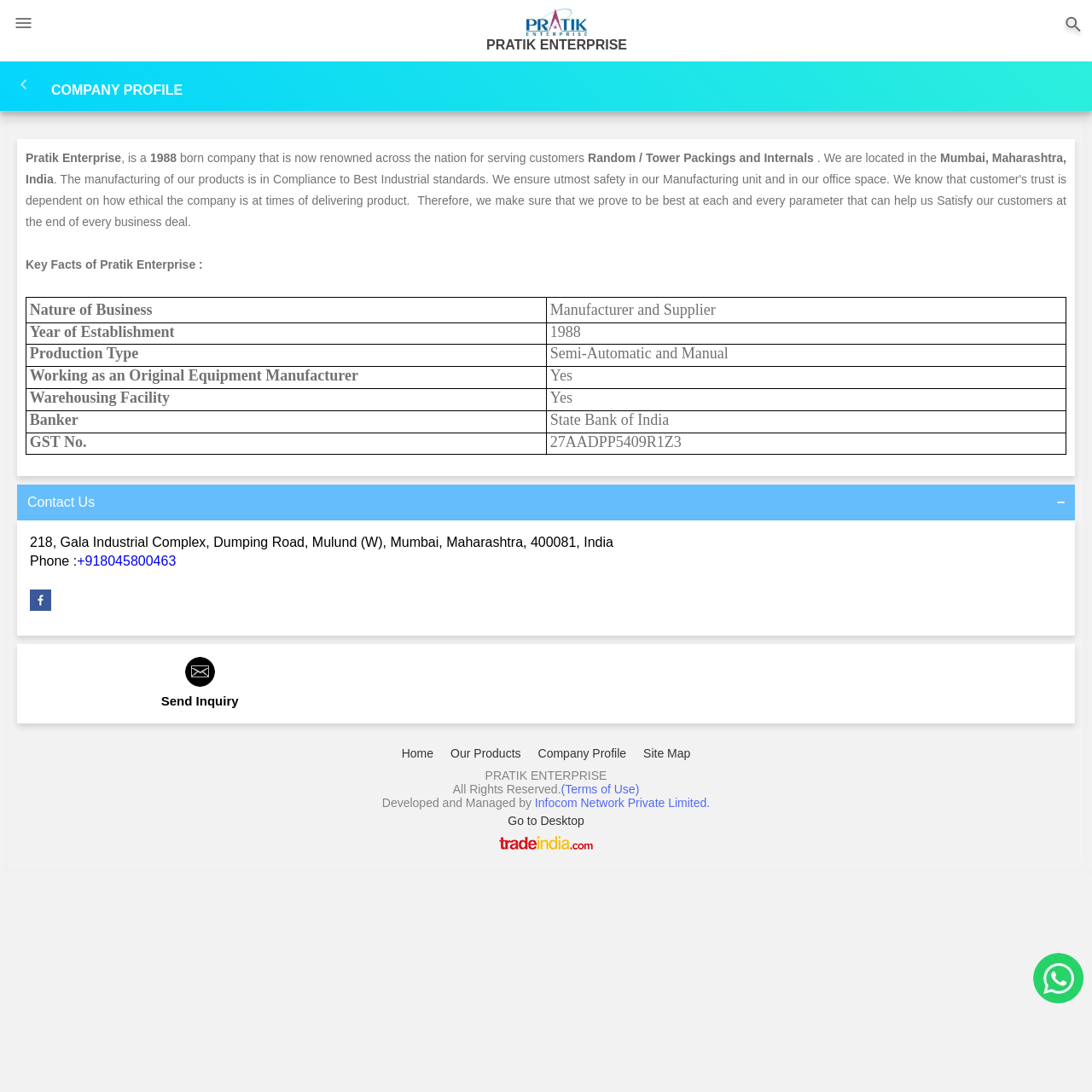Find the bounding box coordinates of the clickable element required to execute the following instruction: "View company profile". Provide the coordinates as four float numbers between 0 and 1, i.e., [left, top, right, bottom].

[0.047, 0.068, 0.977, 0.09]